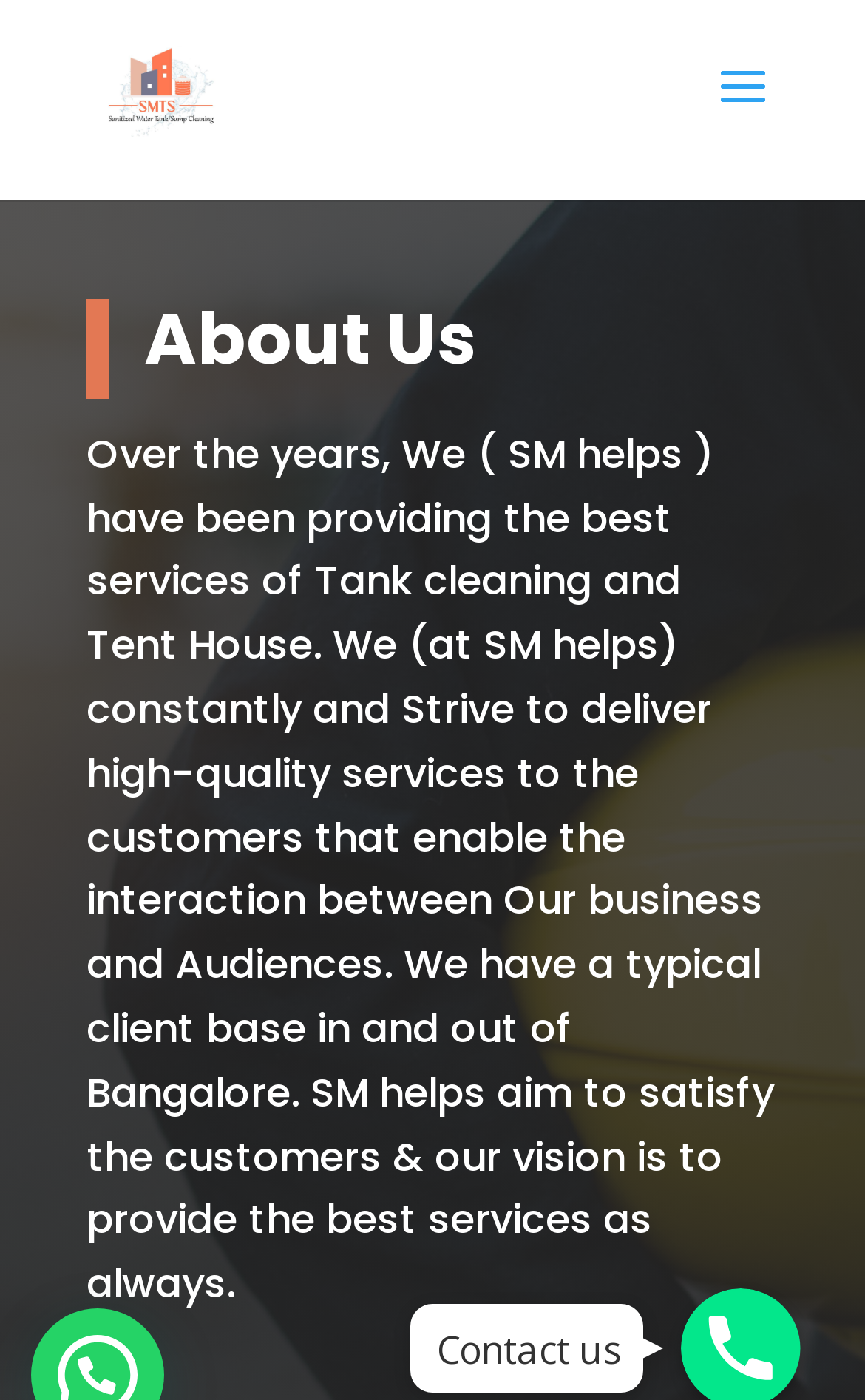Use a single word or phrase to answer the question: 
What is the name of the company?

SM Helps